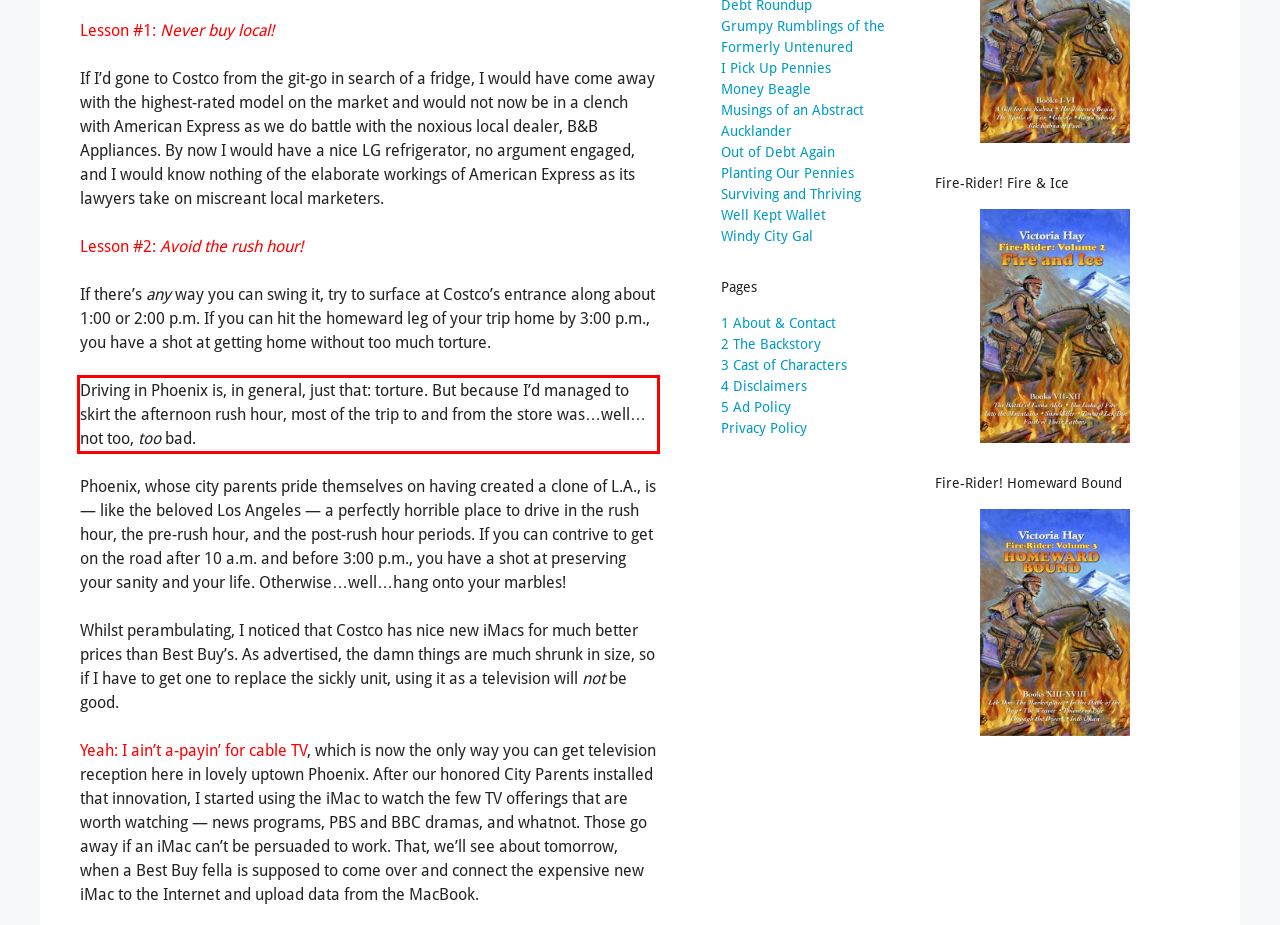Please look at the webpage screenshot and extract the text enclosed by the red bounding box.

Driving in Phoenix is, in general, just that: torture. But because I’d managed to skirt the afternoon rush hour, most of the trip to and from the store was…well…not too, too bad.